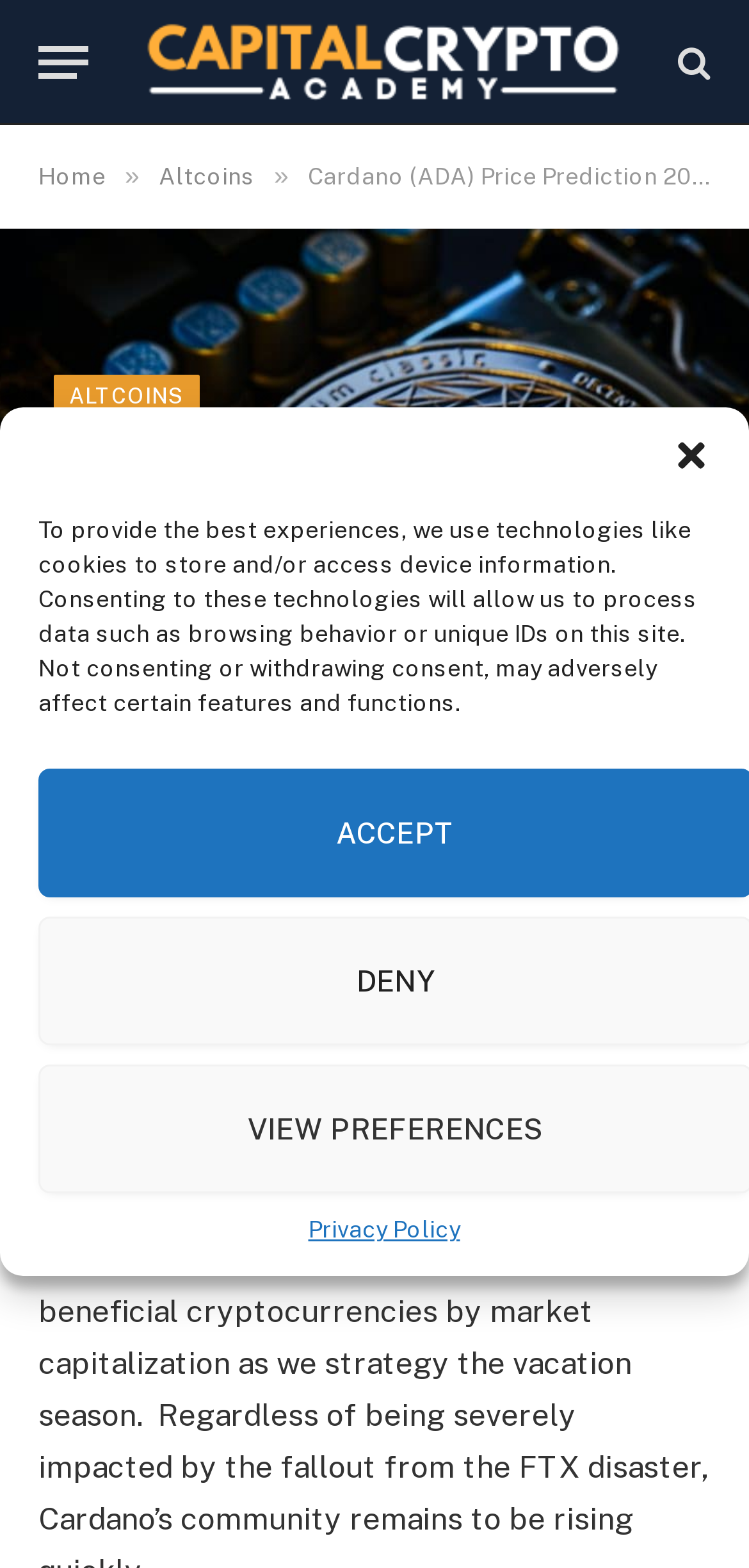Find the coordinates for the bounding box of the element with this description: "No Comments".

[0.269, 0.485, 0.528, 0.502]